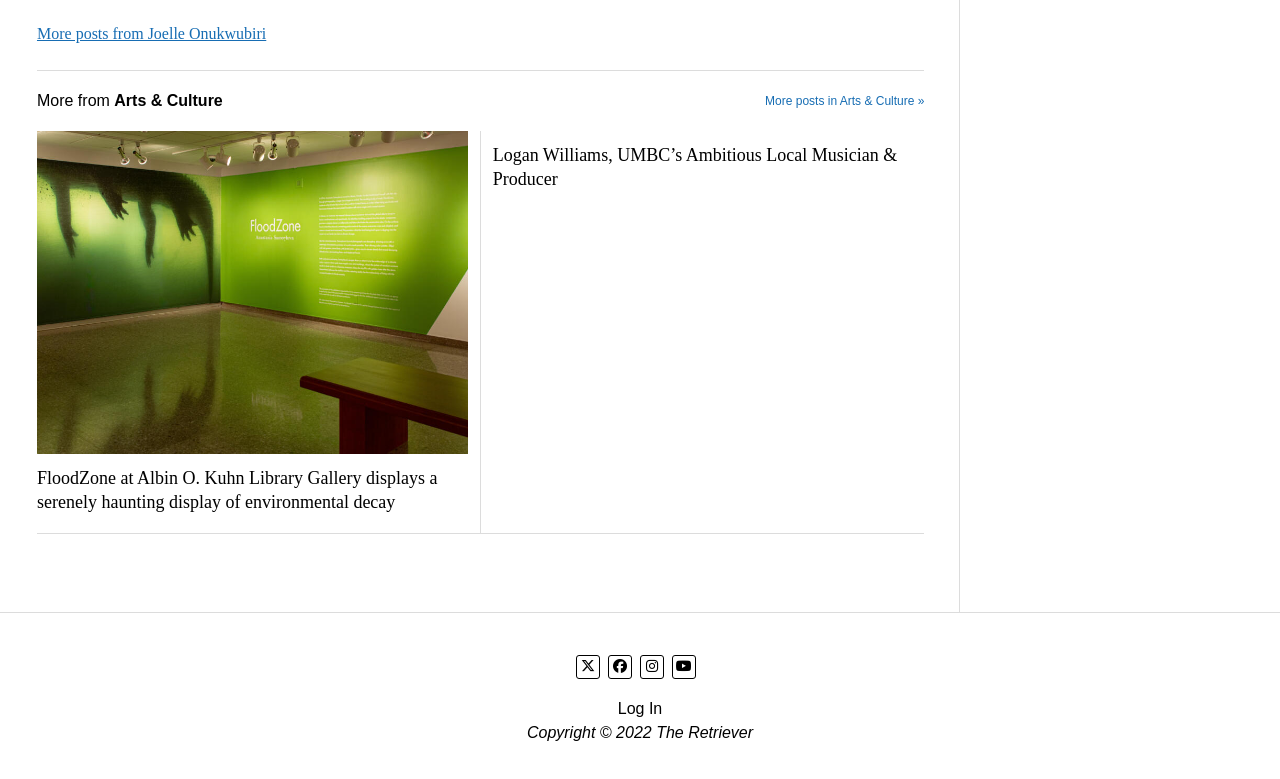Locate the UI element described by More posts from Joelle Onukwubiri and provide its bounding box coordinates. Use the format (top-left x, top-left y, bottom-right x, bottom-right y) with all values as floating point numbers between 0 and 1.

[0.029, 0.032, 0.208, 0.054]